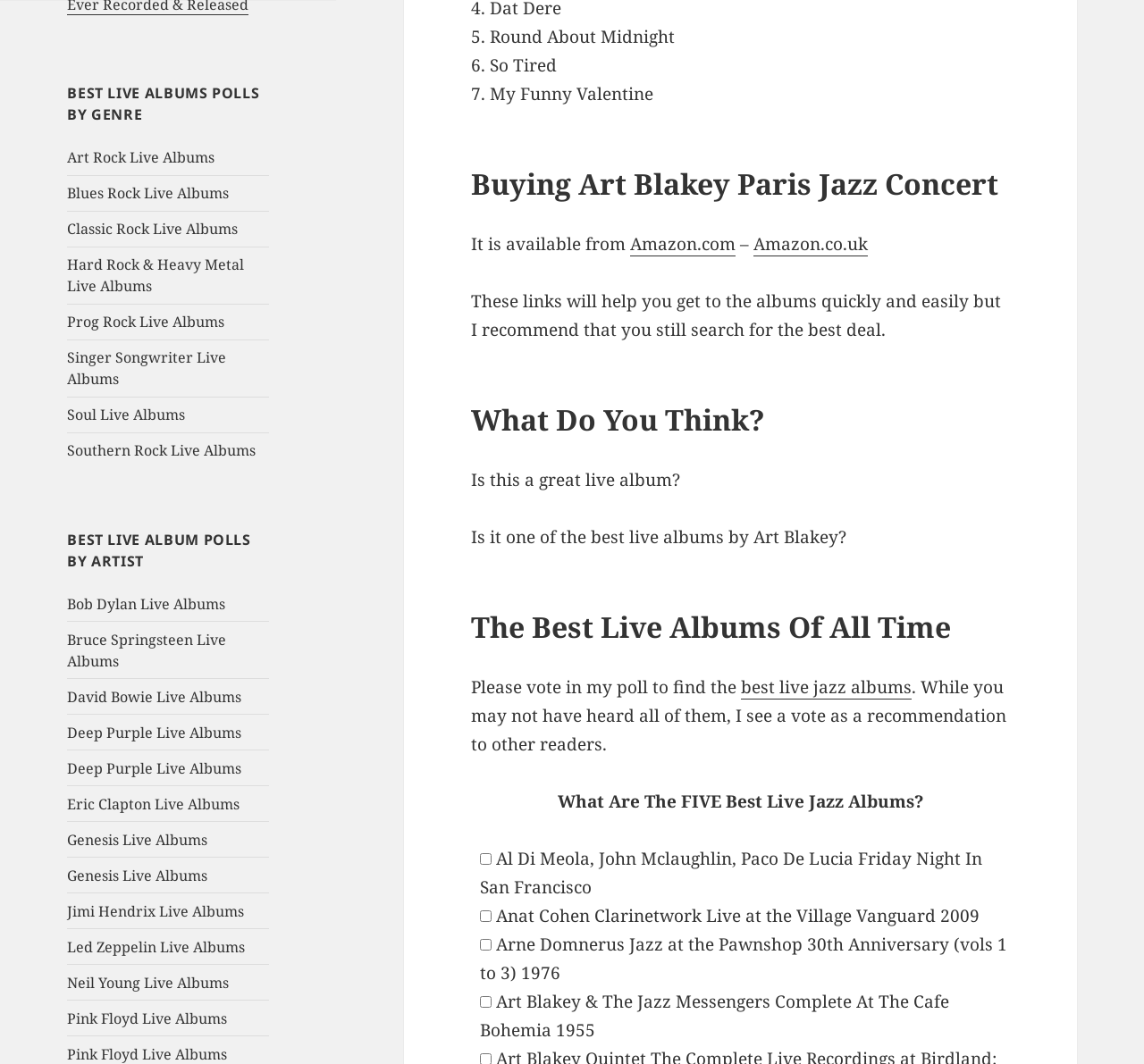Please provide the bounding box coordinates for the element that needs to be clicked to perform the following instruction: "Click on Bob Dylan Live Albums". The coordinates should be given as four float numbers between 0 and 1, i.e., [left, top, right, bottom].

[0.059, 0.558, 0.197, 0.577]